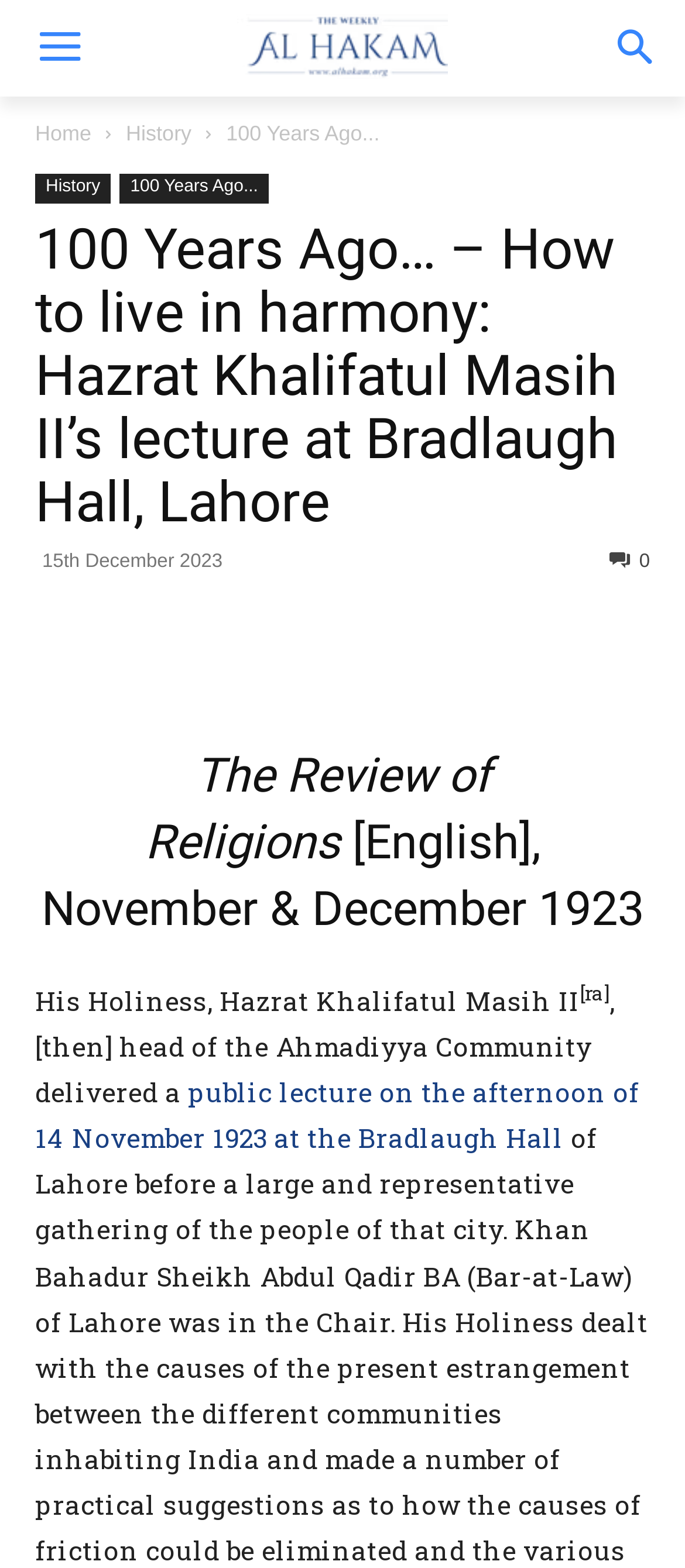What is the logo at the top of the webpage?
Carefully analyze the image and provide a detailed answer to the question.

The logo at the top of the webpage is identified as 'Al hakam logo' based on the image element with bounding box coordinates [0.346, 0.009, 0.654, 0.05] and OCR text 'Al hakam logo'.